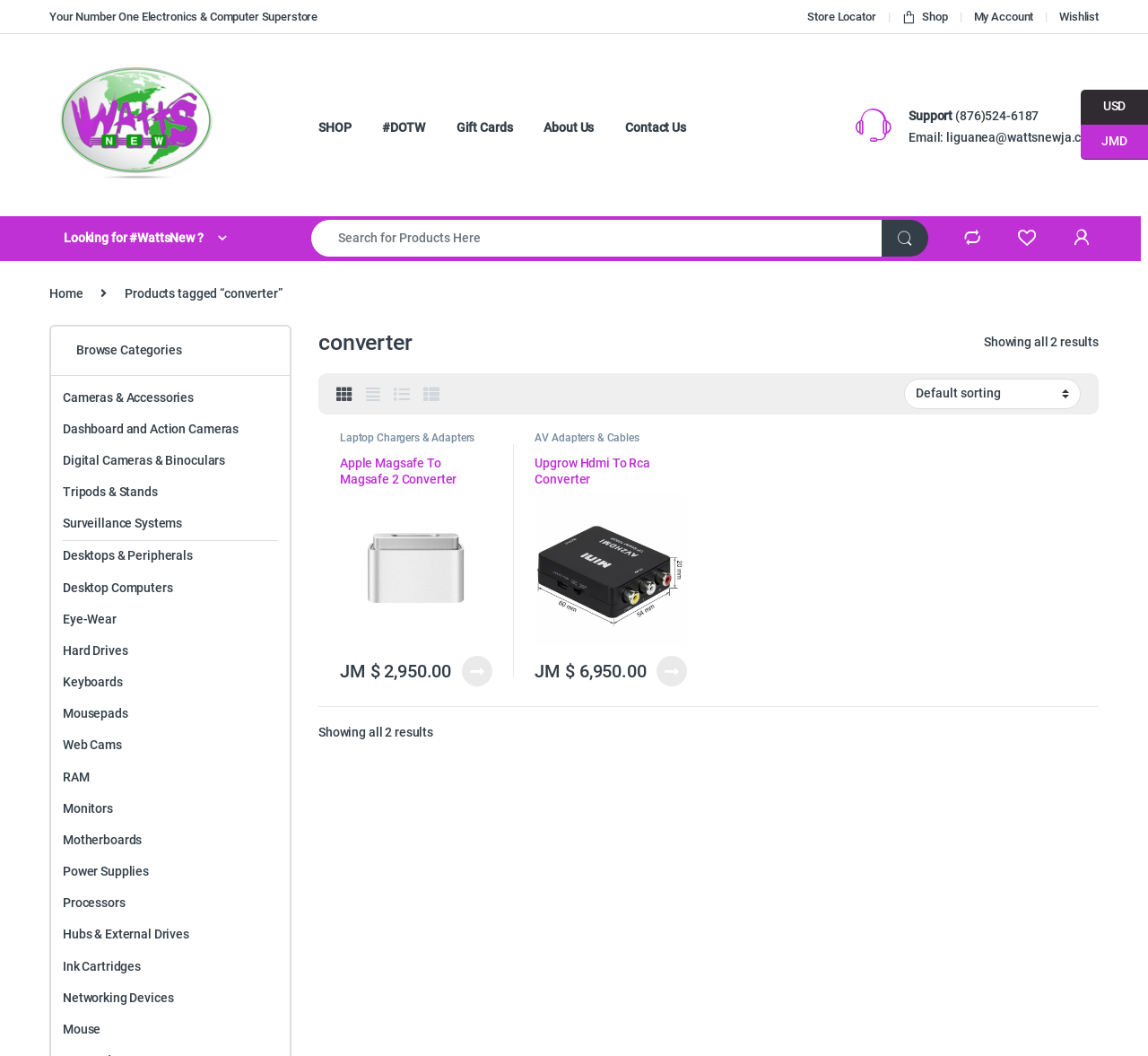Please determine the bounding box coordinates of the element to click on in order to accomplish the following task: "Switch to USD currency". Ensure the coordinates are four float numbers ranging from 0 to 1, i.e., [left, top, right, bottom].

[0.941, 0.085, 1.0, 0.118]